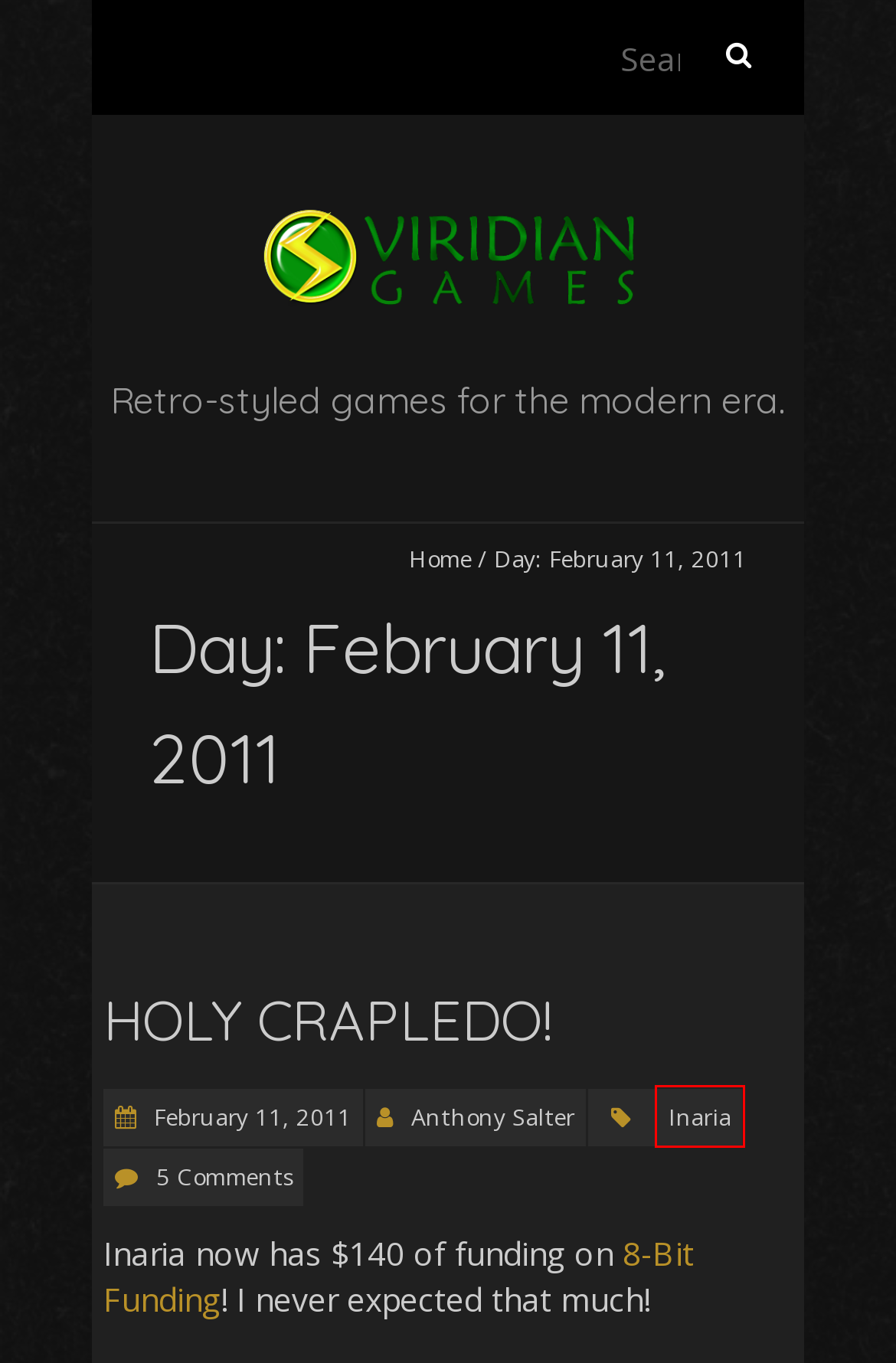You are given a screenshot of a webpage with a red bounding box around an element. Choose the most fitting webpage description for the page that appears after clicking the element within the red bounding box. Here are the candidates:
A. Holy Crapledo! – Viridian Games
B. Viridian Games – Retro-styled games for the modern era.
C. February 25, 2011 – Viridian Games
D. Planitia – Viridian Games
E. Inaria – Viridian Games
F. February 8, 2011 – Viridian Games
G. February 22, 2011 – Viridian Games
H. Anthony Salter – Viridian Games

E